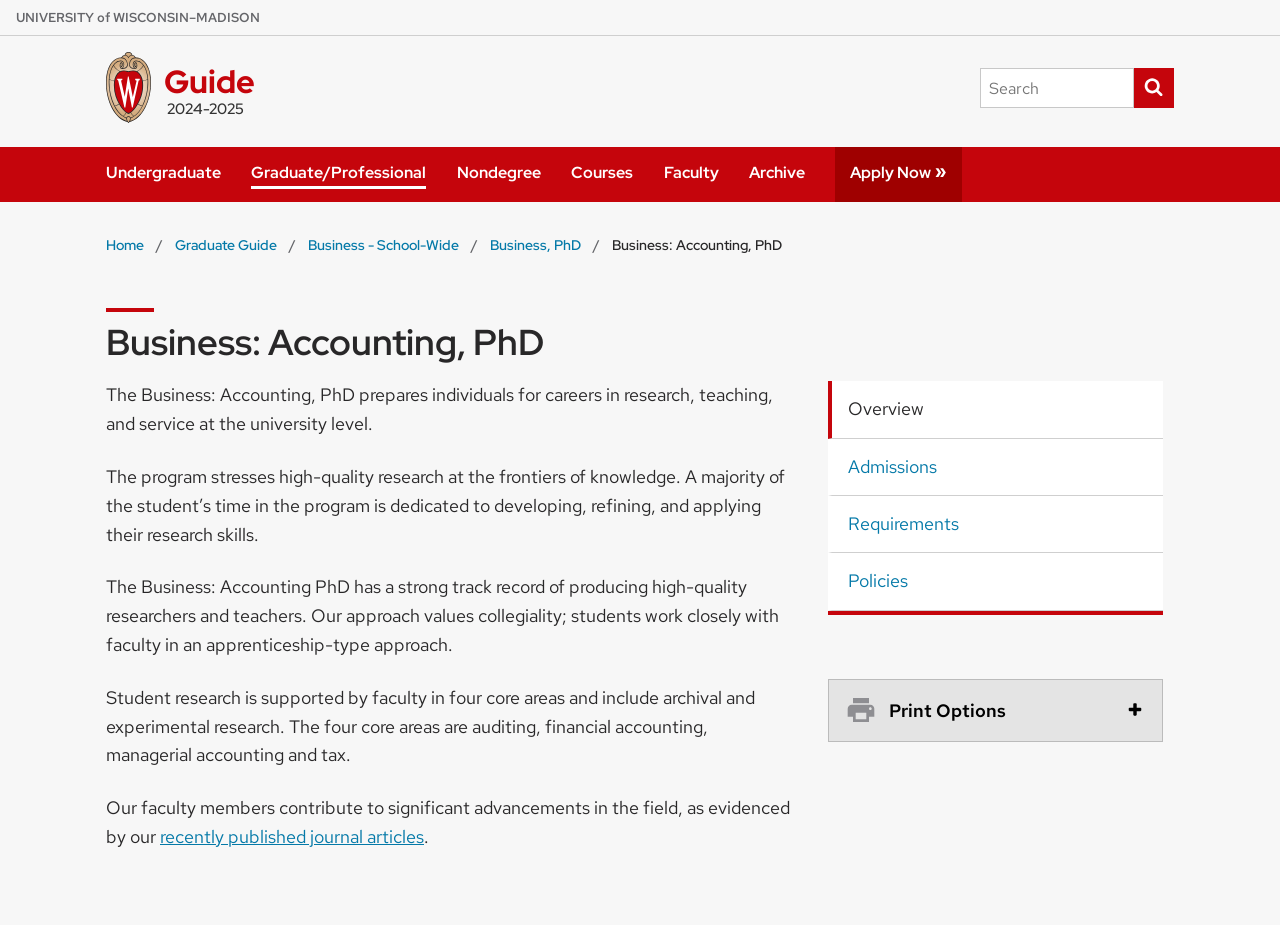Using the given element description, provide the bounding box coordinates (top-left x, top-left y, bottom-right x, bottom-right y) for the corresponding UI element in the screenshot: Show Print Options

[0.647, 0.734, 0.909, 0.802]